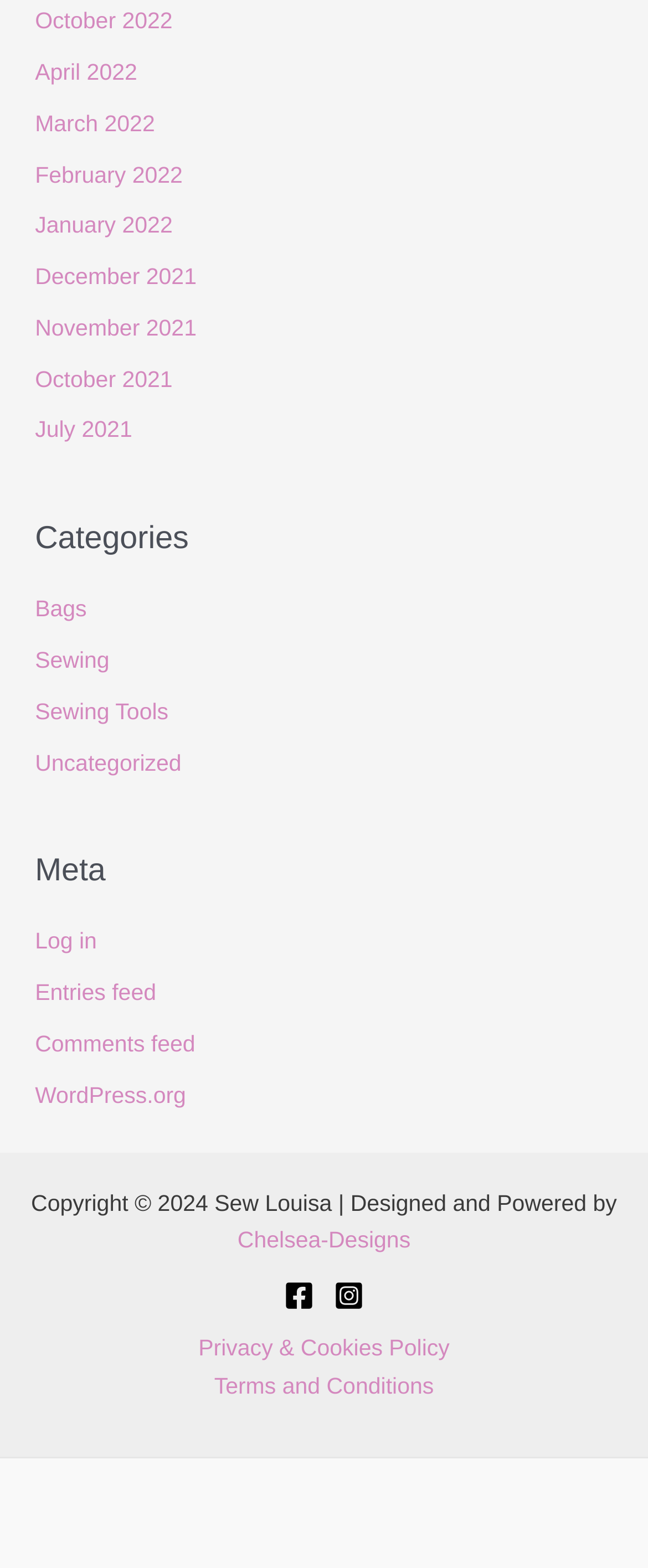Please provide a comprehensive response to the question below by analyzing the image: 
What is the name of the website designer?

I looked at the footer section and found a link with the text 'Chelsea-Designs', which is likely the name of the website designer.